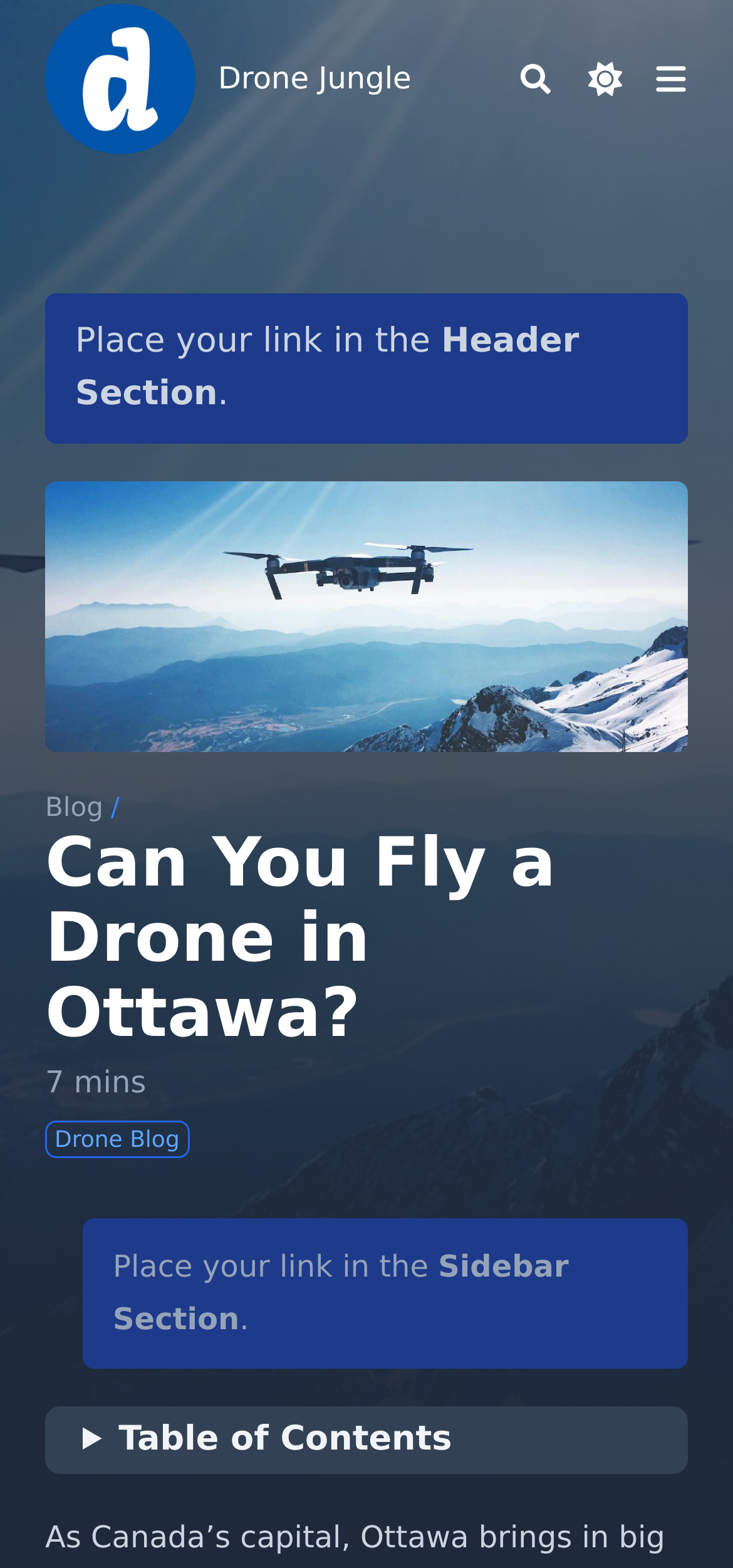Please locate the bounding box coordinates for the element that should be clicked to achieve the following instruction: "read the blog". Ensure the coordinates are given as four float numbers between 0 and 1, i.e., [left, top, right, bottom].

[0.062, 0.506, 0.141, 0.525]